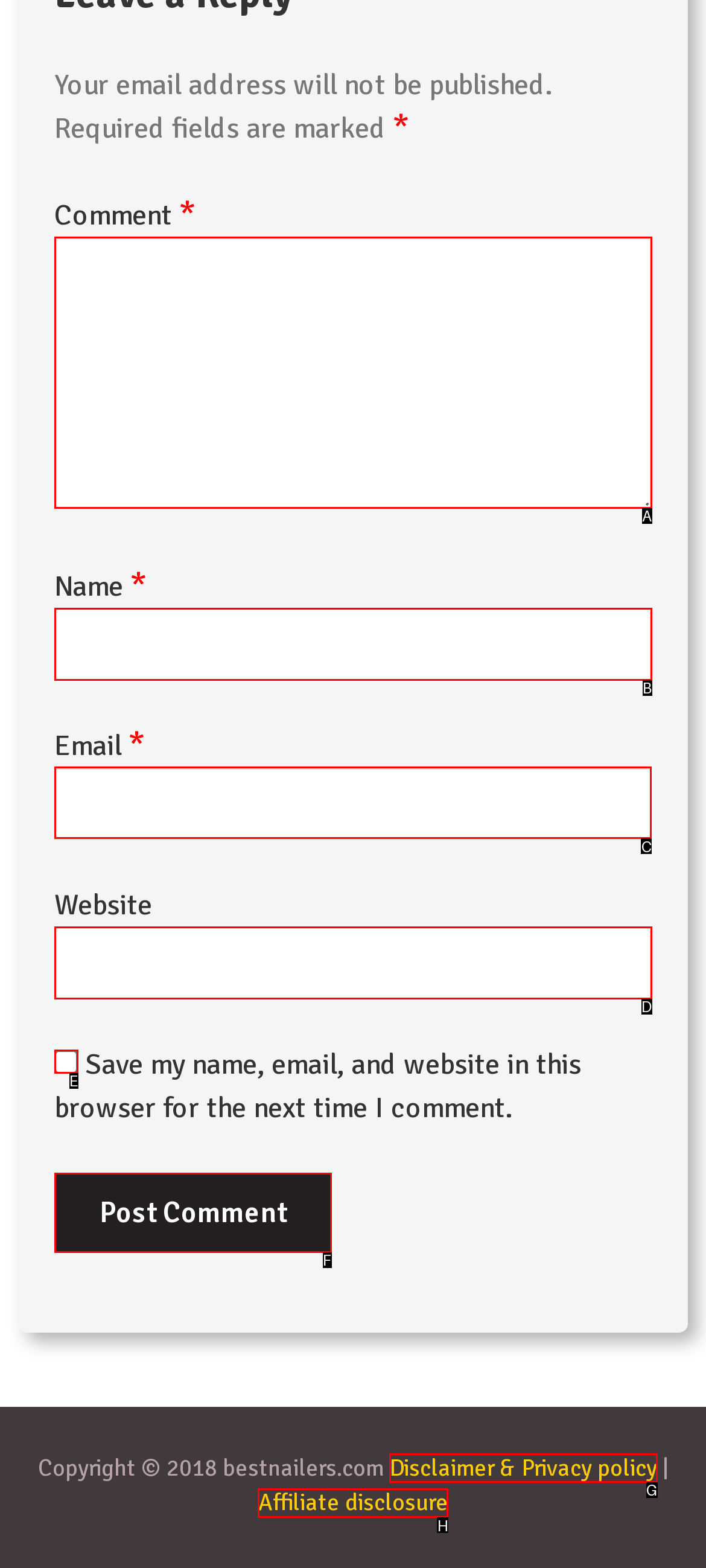Decide which letter you need to select to fulfill the task: Input your email address
Answer with the letter that matches the correct option directly.

C